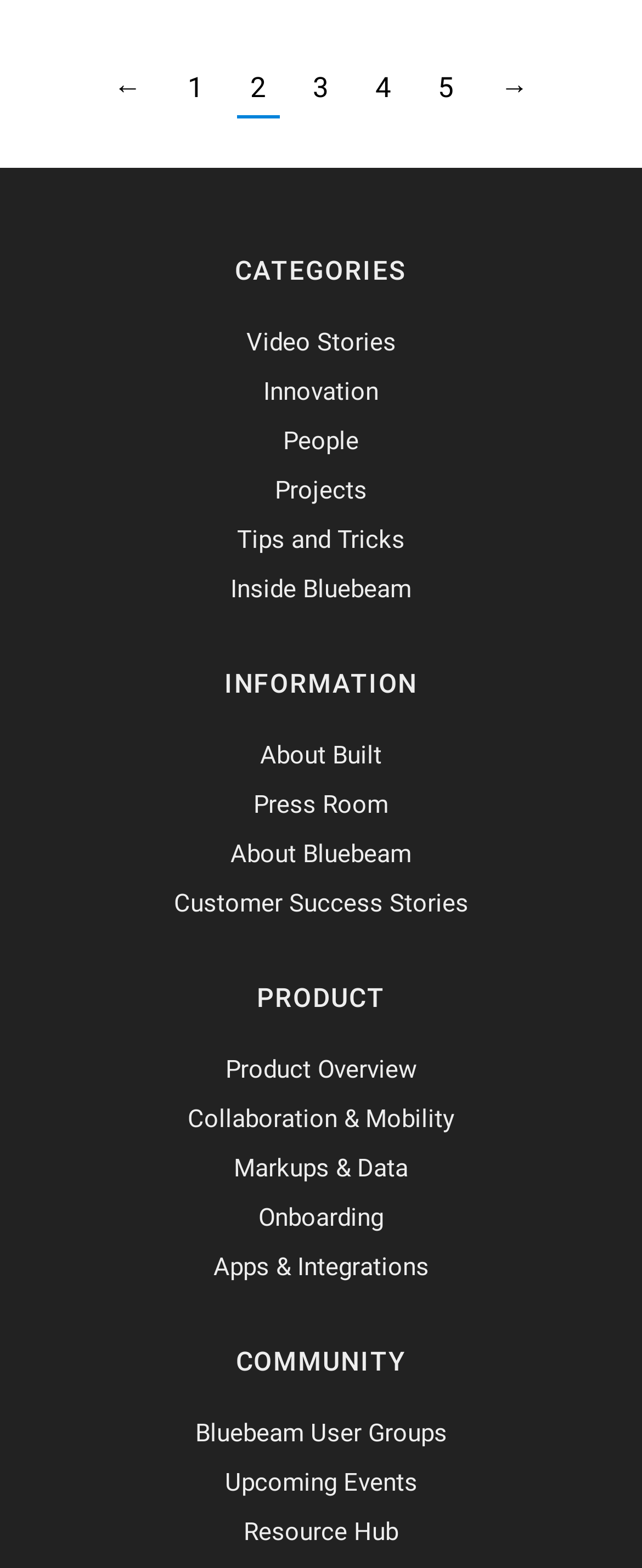Locate the bounding box coordinates of the area to click to fulfill this instruction: "view Video Stories". The bounding box should be presented as four float numbers between 0 and 1, in the order [left, top, right, bottom].

[0.383, 0.209, 0.617, 0.228]